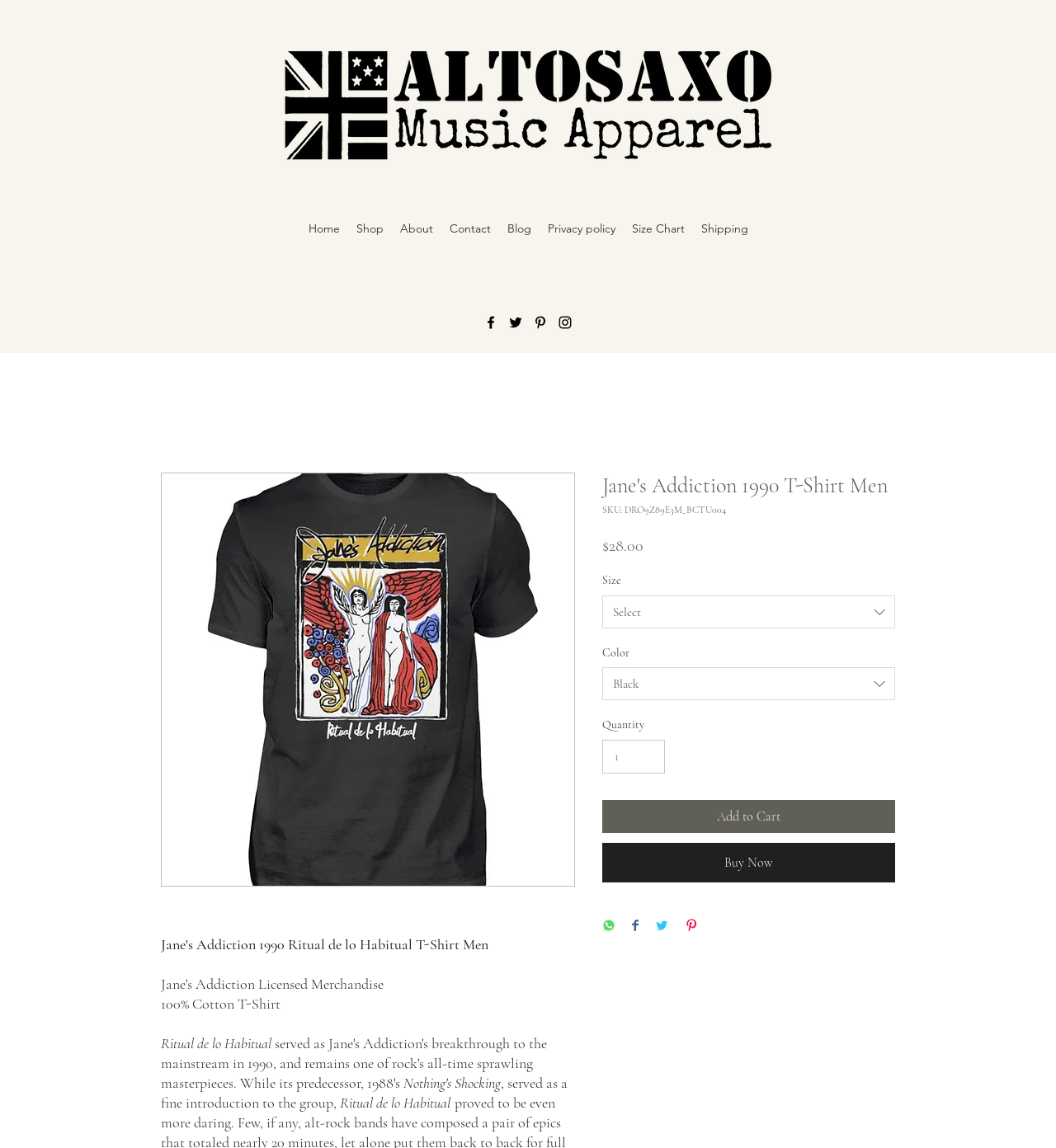Use one word or a short phrase to answer the question provided: 
What is the material of the T-Shirt?

100% Cotton